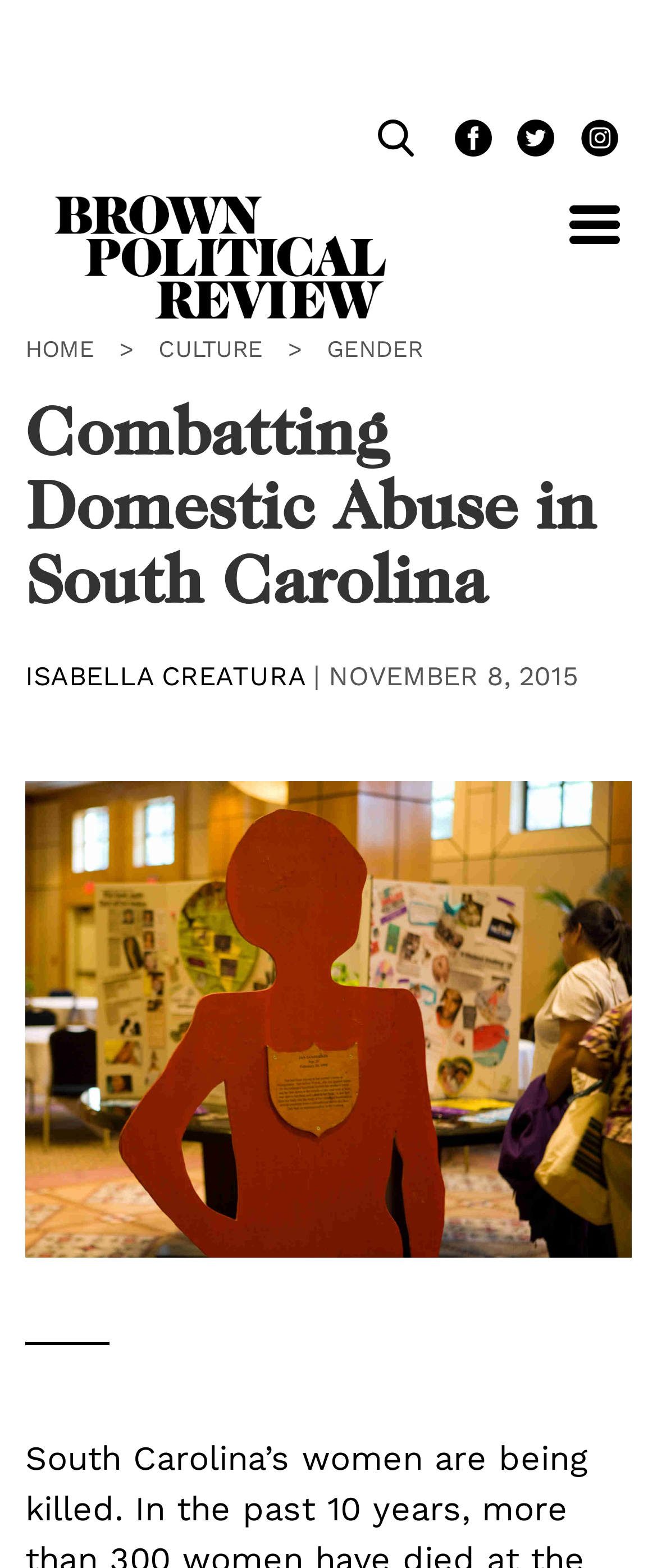Can you extract the primary headline text from the webpage?

Combatting Domestic Abuse in South Carolina